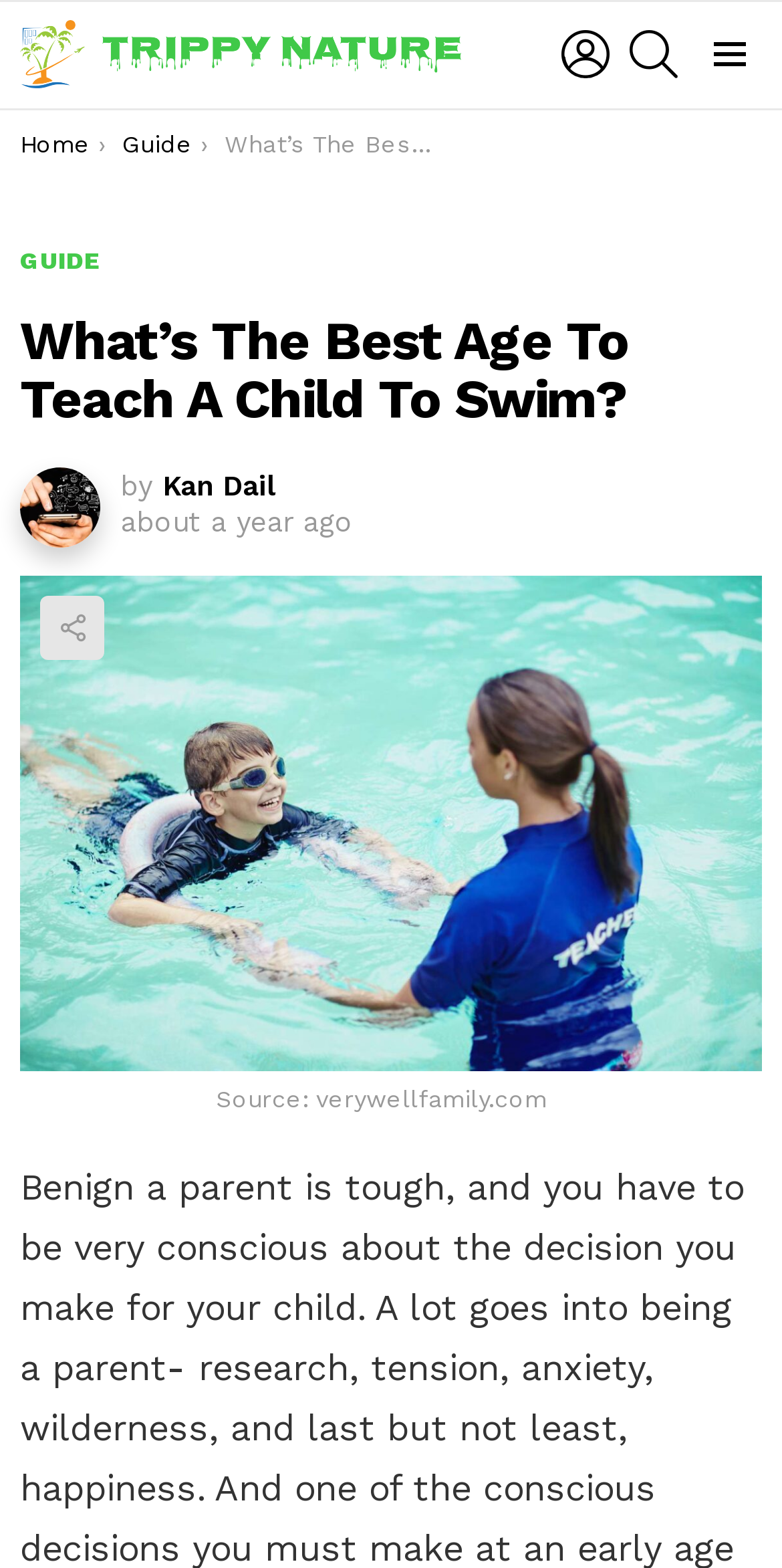Please use the details from the image to answer the following question comprehensively:
When was the article published?

The publication date of the article can be found by looking at the time element, which shows 'January 3, 2023, 5:06 pm'. The exact date is 'January 3, 2023'.